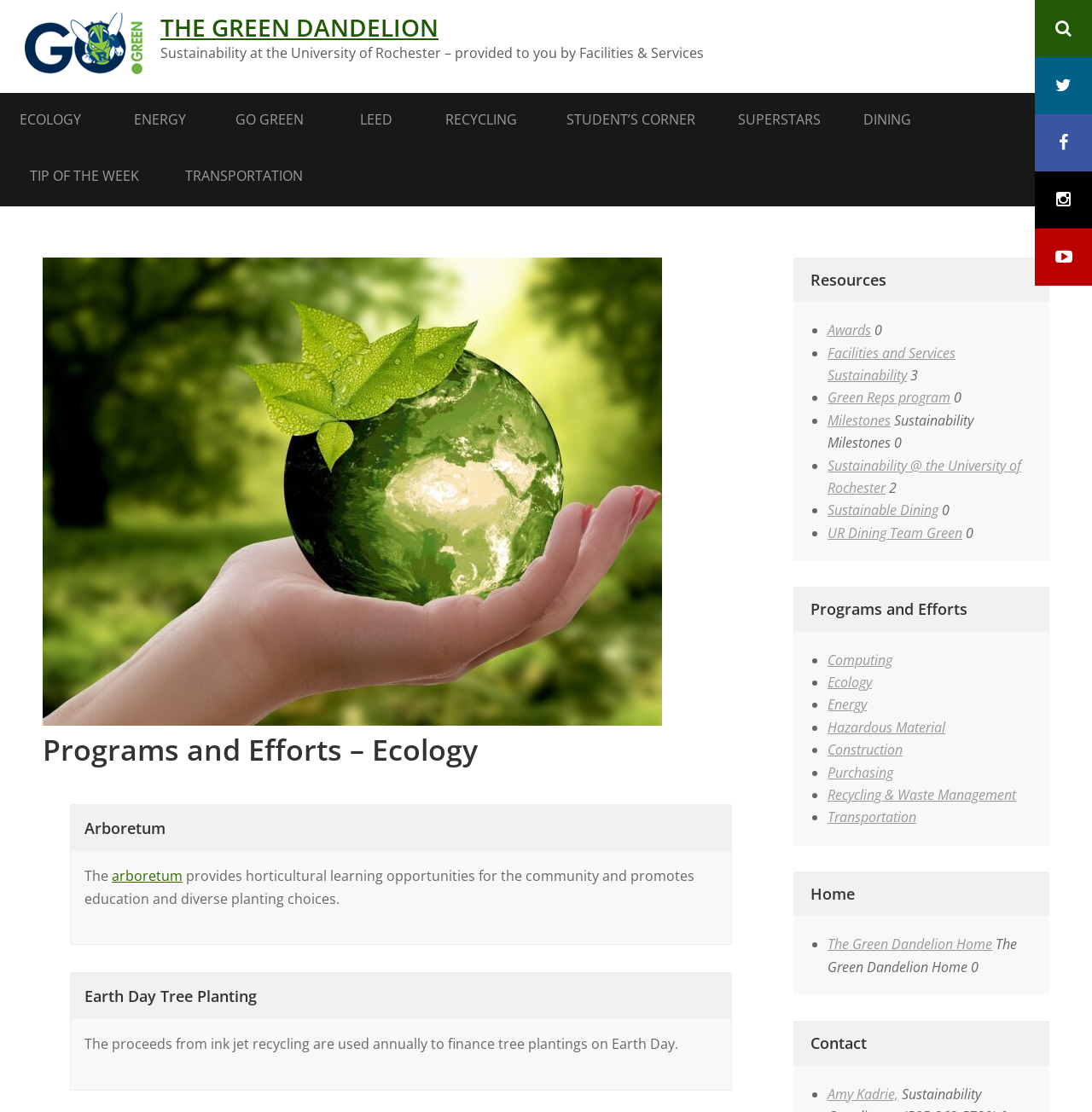Please determine the heading text of this webpage.

Programs and Efforts – Ecology